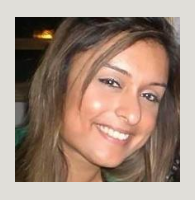How many visitors attended the Curiosity Carnival?
Answer the question based on the image using a single word or a brief phrase.

Over 2500